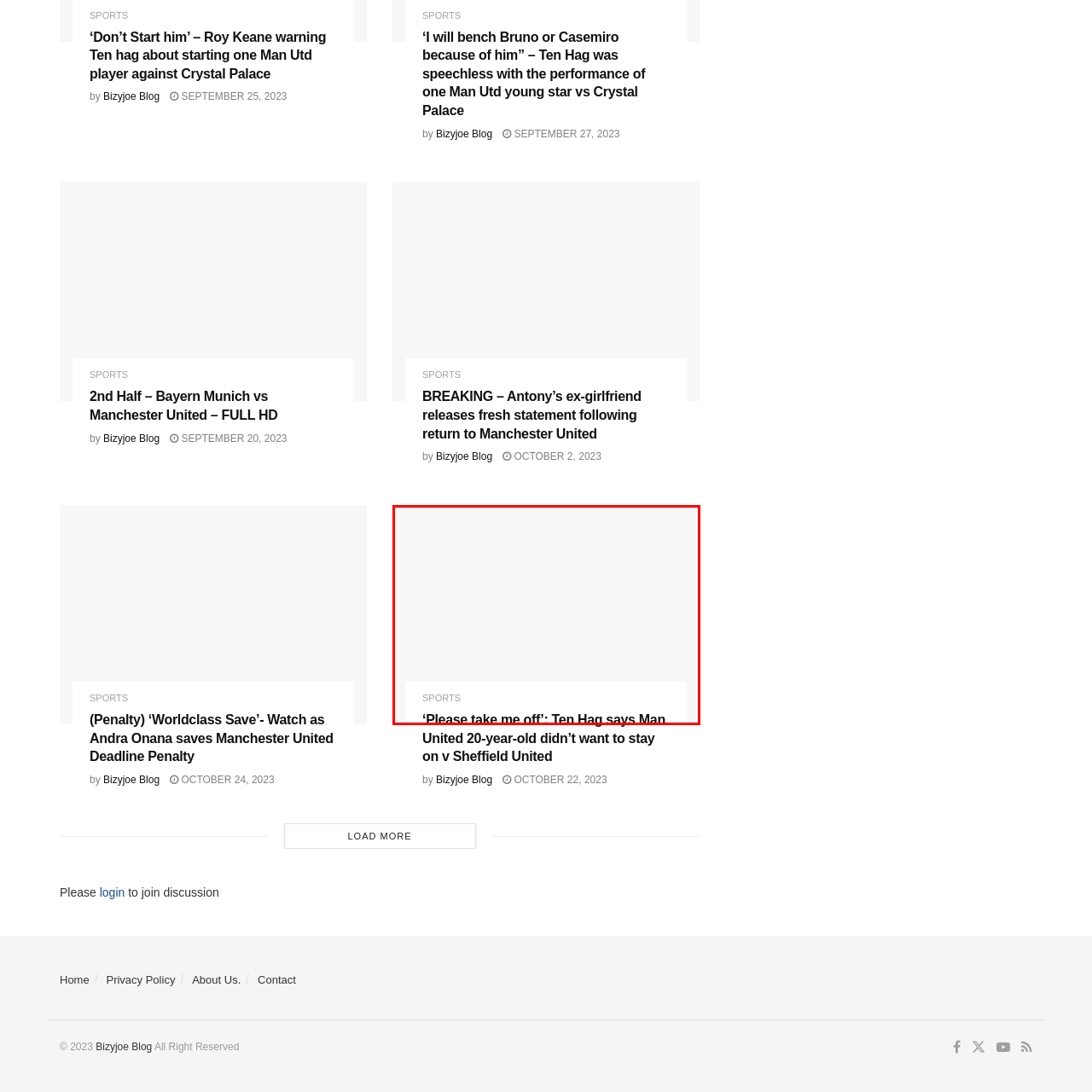View the image surrounded by the red border, Which team is involved in the match?
 Answer using a single word or phrase.

Manchester United